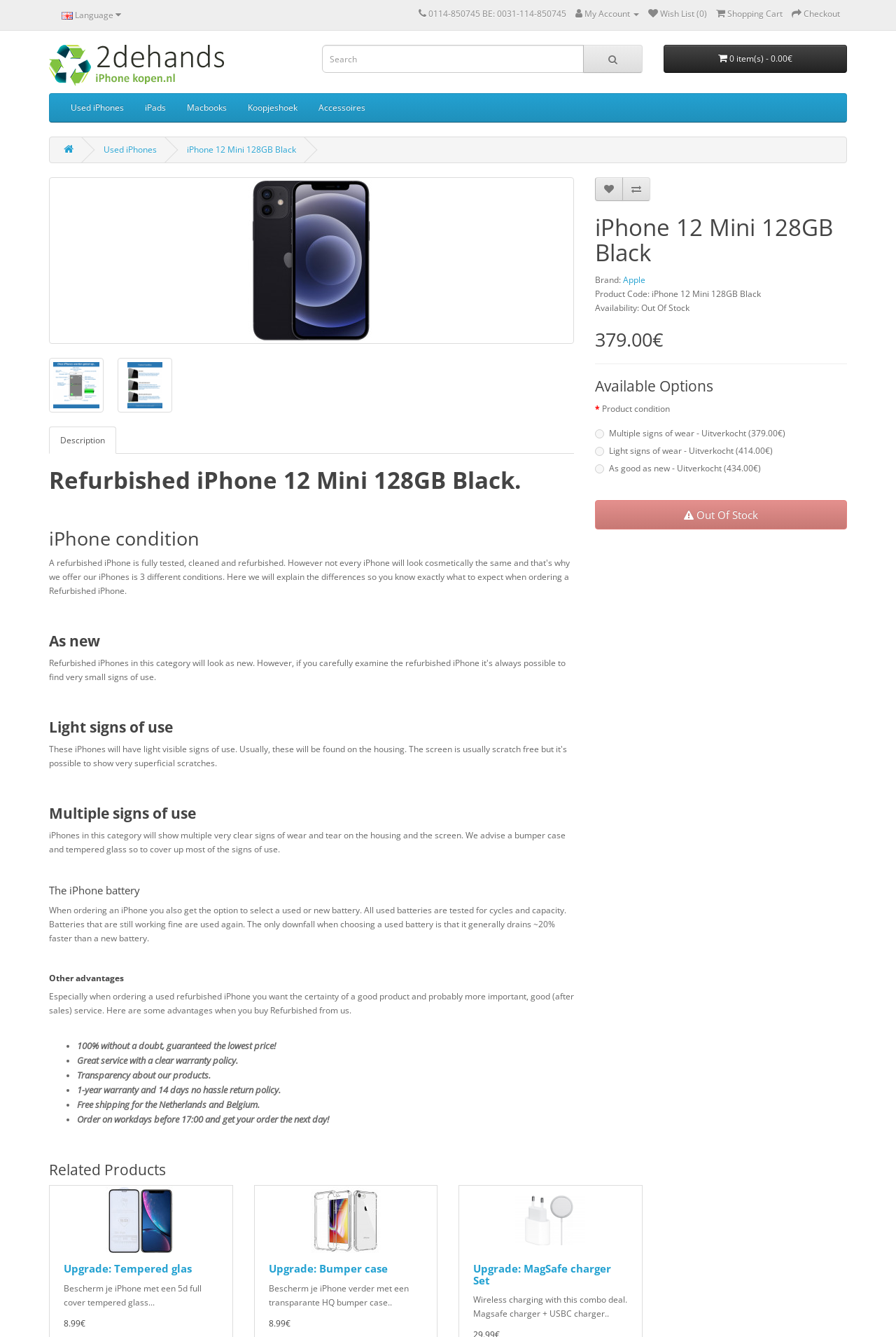Can you extract the primary headline text from the webpage?

Refurbished iPhone 12 Mini 128GB Black.
